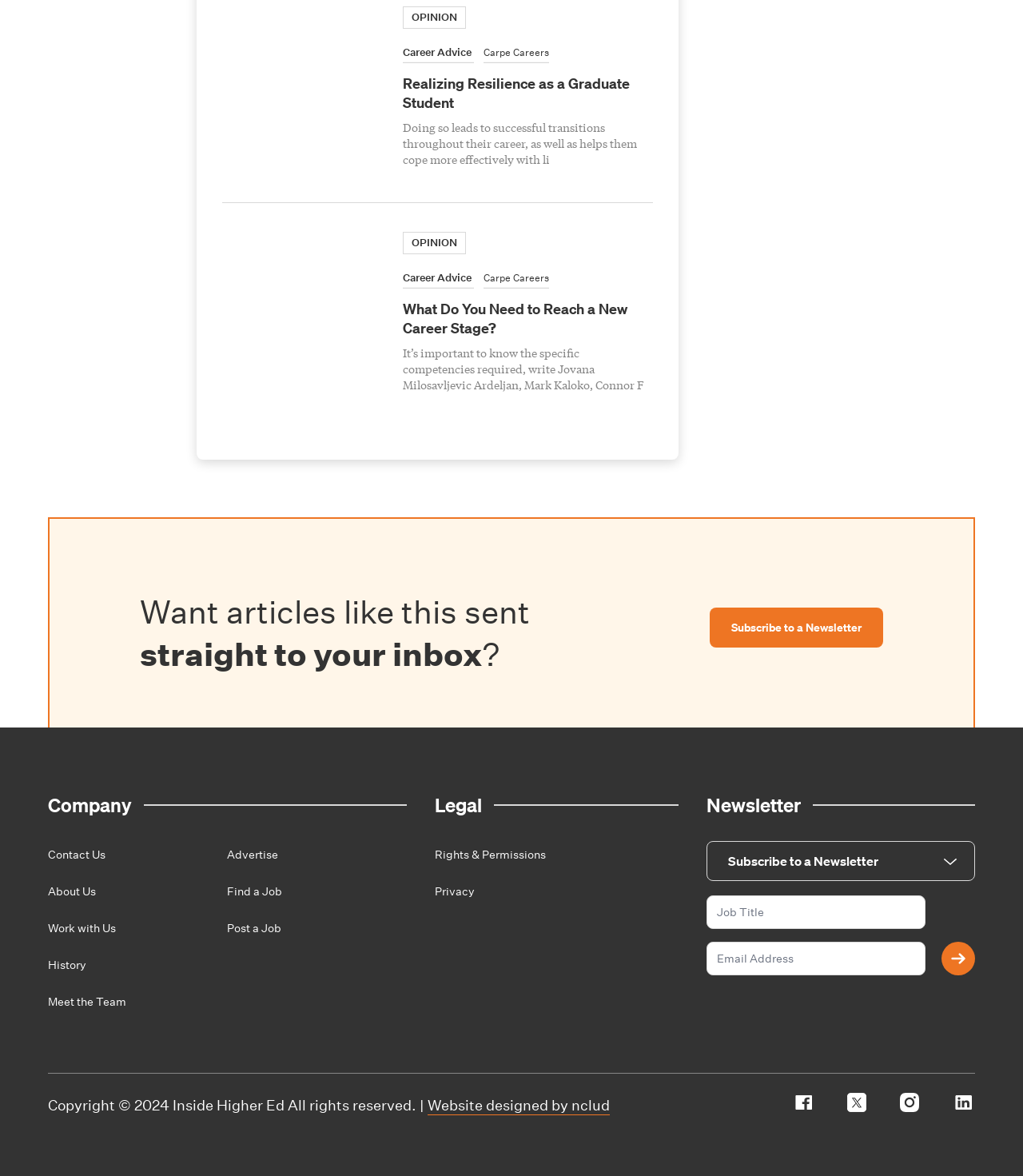Bounding box coordinates should be provided in the format (top-left x, top-left y, bottom-right x, bottom-right y) with all values between 0 and 1. Identify the bounding box for this UI element: title="Inside Higher Ed Instagram"

[0.878, 0.929, 0.9, 0.946]